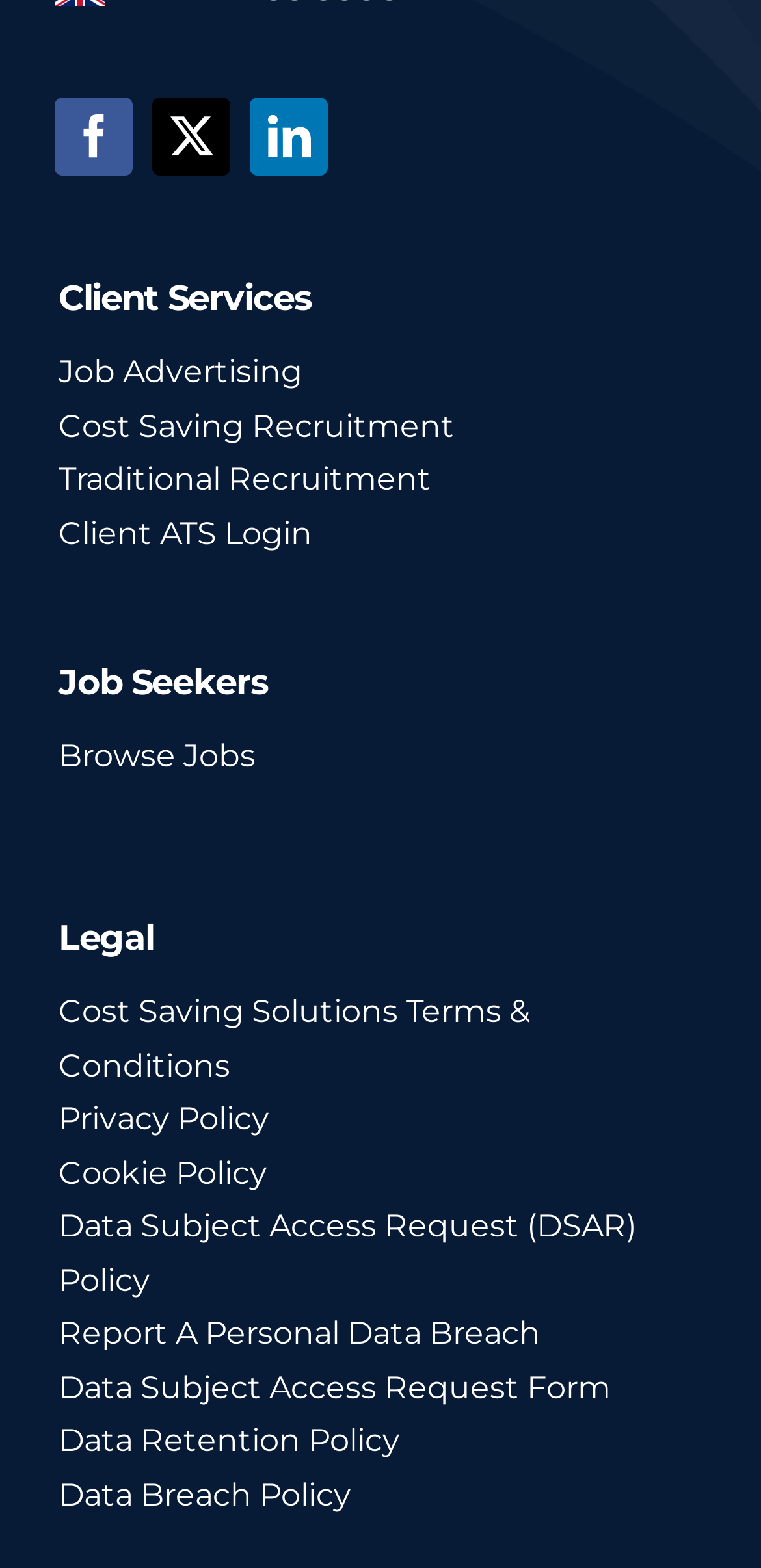Based on the element description "Data Subject Access Request Form", predict the bounding box coordinates of the UI element.

[0.077, 0.868, 0.923, 0.902]